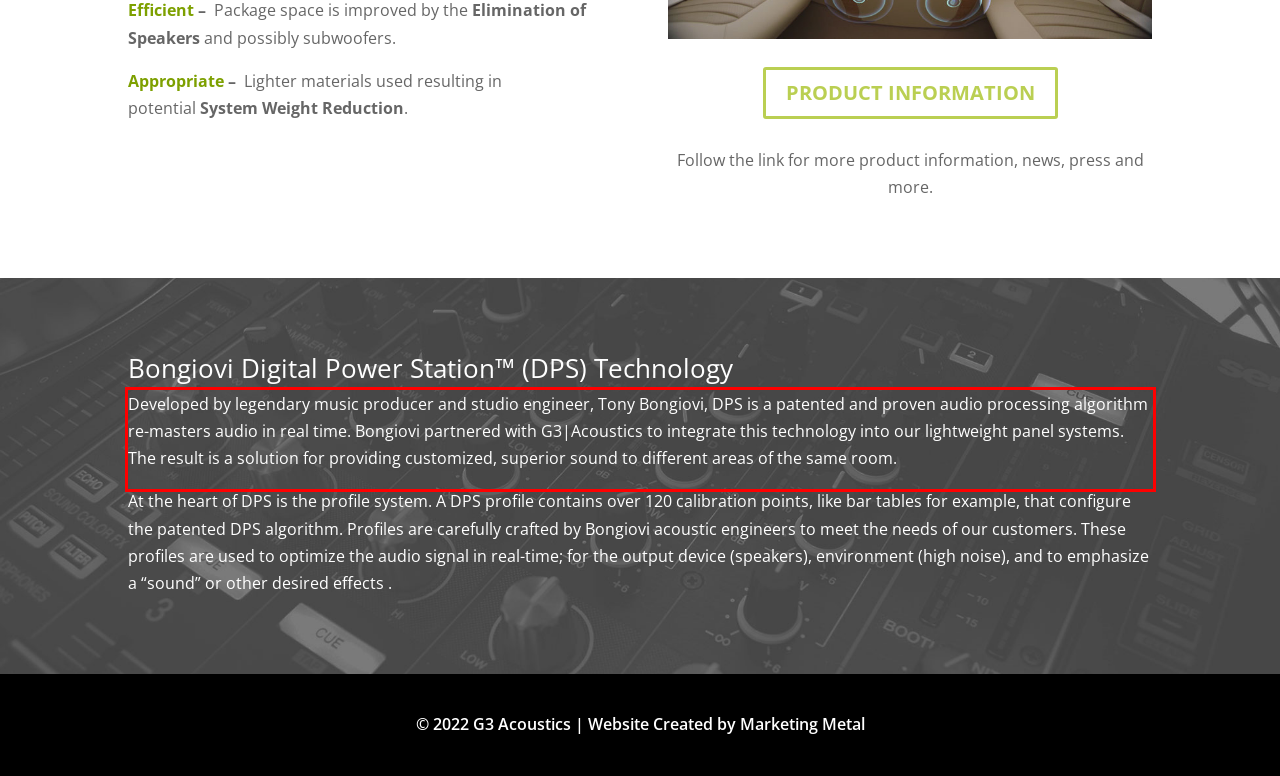Review the webpage screenshot provided, and perform OCR to extract the text from the red bounding box.

Developed by legendary music producer and studio engineer, Tony Bongiovi, DPS is a patented and proven audio processing algorithm re-masters audio in real time. Bongiovi partnered with G3|Acoustics to integrate this technology into our lightweight panel systems. The result is a solution for providing customized, superior sound to different areas of the same room.